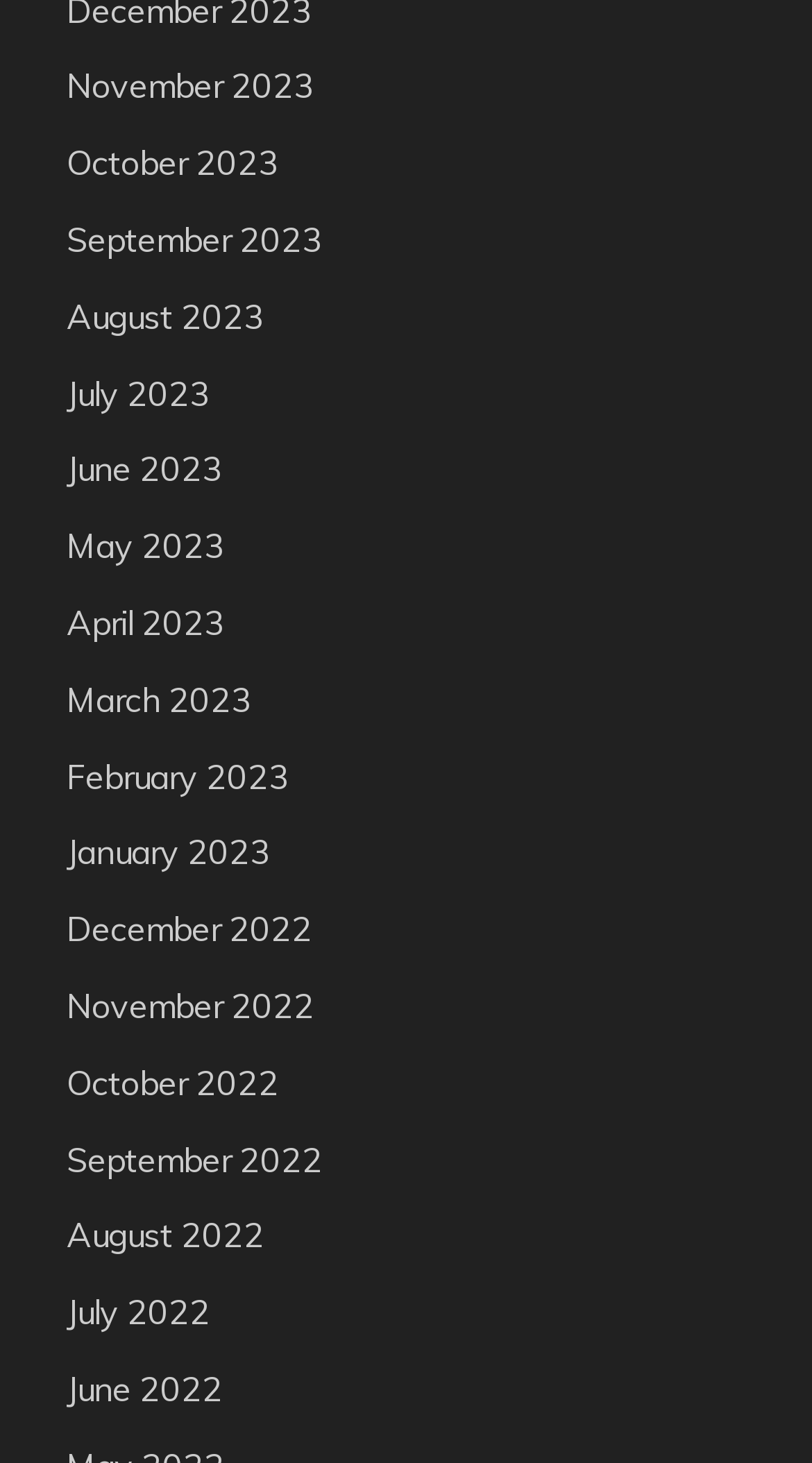Pinpoint the bounding box coordinates of the area that should be clicked to complete the following instruction: "View October 2022". The coordinates must be given as four float numbers between 0 and 1, i.e., [left, top, right, bottom].

[0.082, 0.725, 0.344, 0.754]